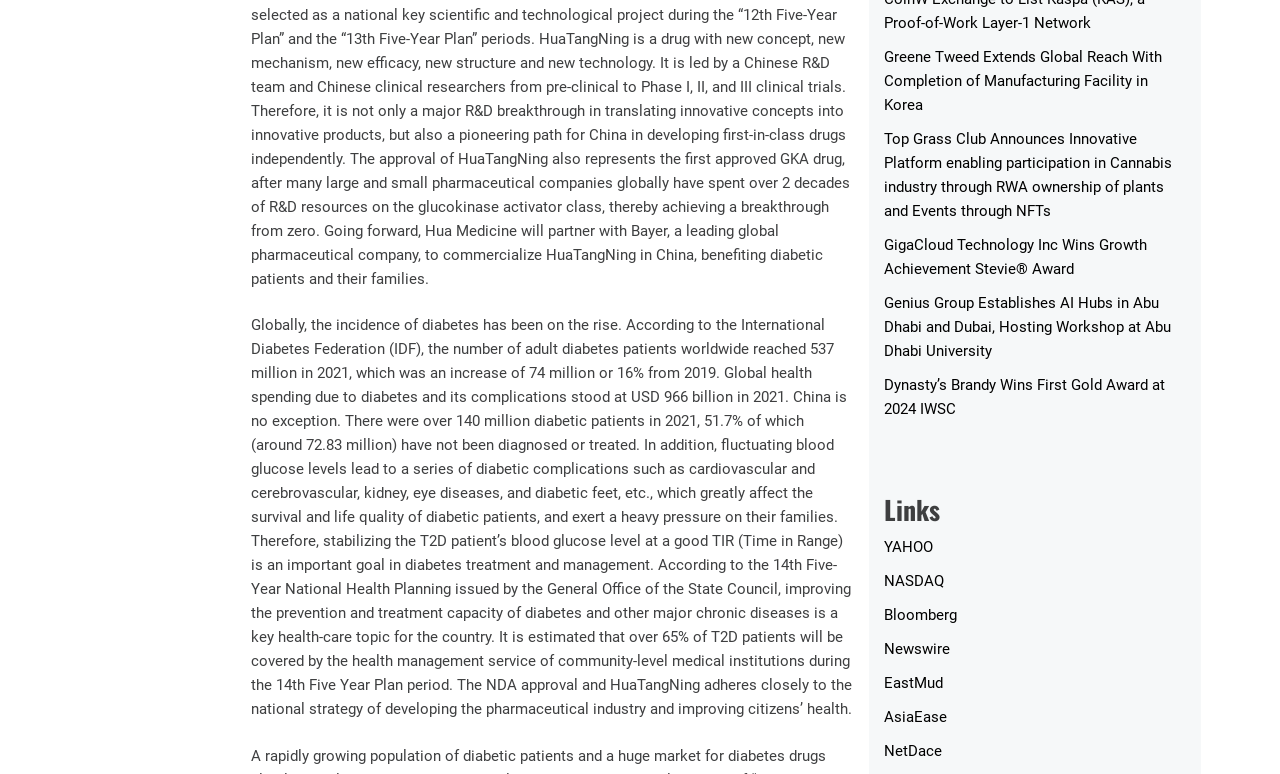Please determine the bounding box coordinates of the element to click on in order to accomplish the following task: "Learn about Dynasty's Brandy". Ensure the coordinates are four float numbers ranging from 0 to 1, i.e., [left, top, right, bottom].

[0.725, 0.672, 0.896, 0.726]